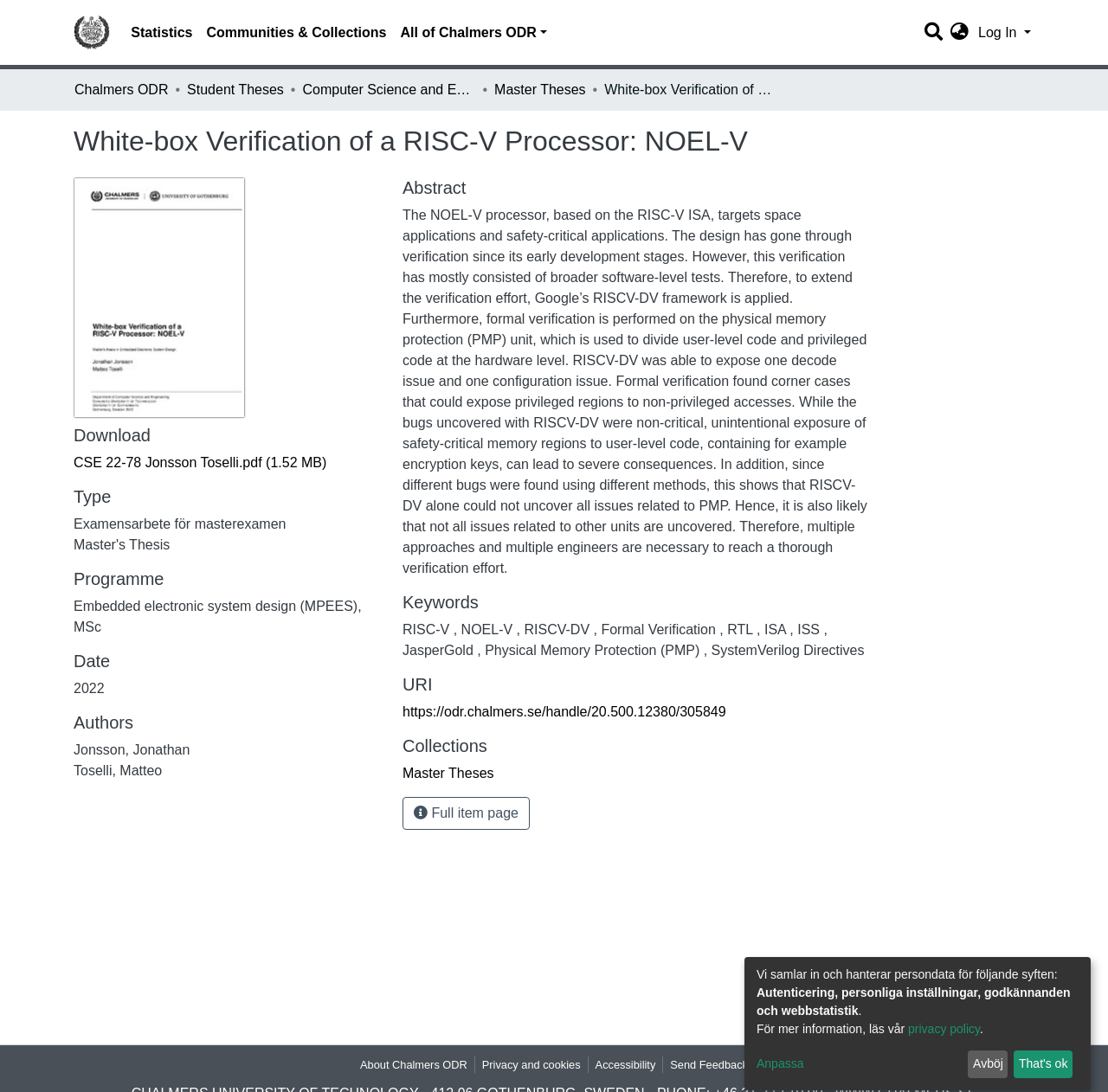Provide your answer to the question using just one word or phrase: What is the name of the processor described on this webpage?

NOEL-V